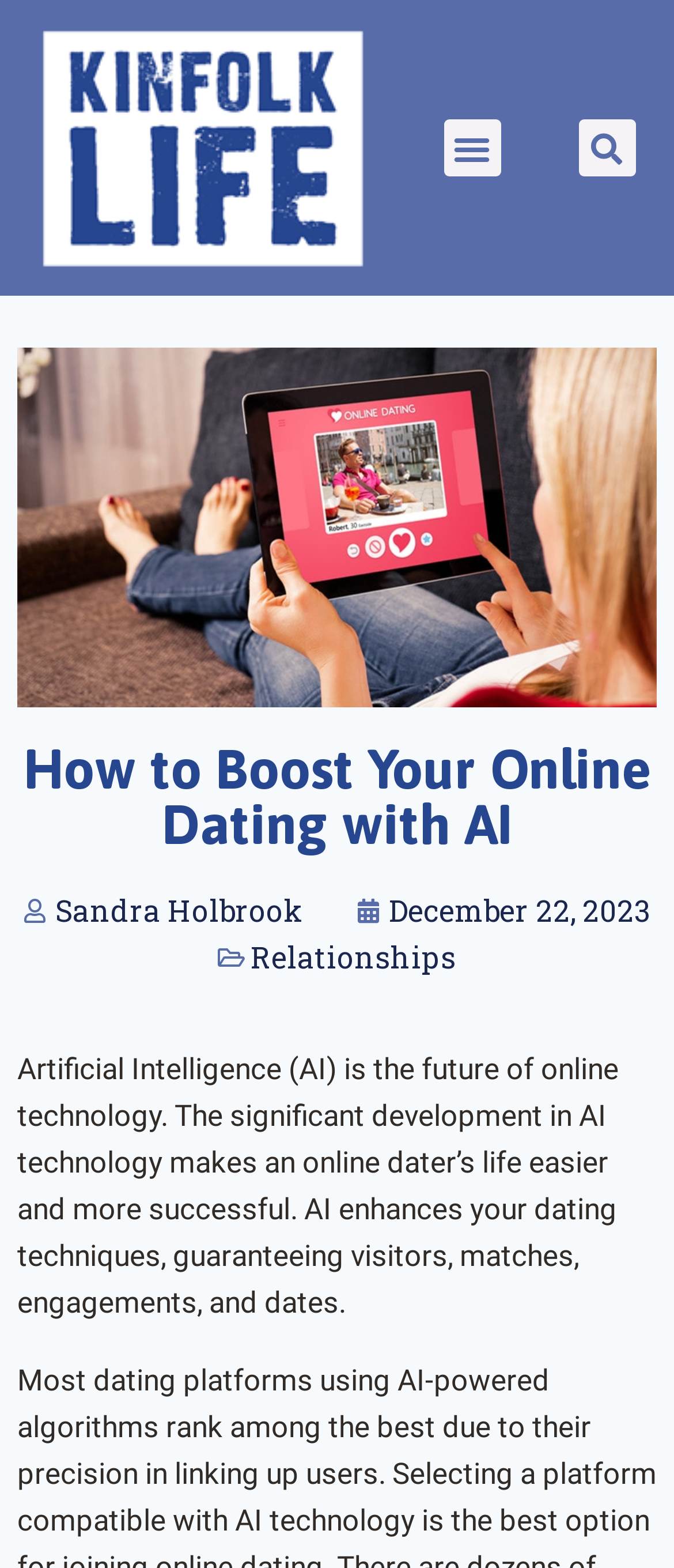What is the topic of the article?
We need a detailed and exhaustive answer to the question. Please elaborate.

I found the topic of the article by looking at the heading element with the bounding box coordinates [0.026, 0.473, 0.974, 0.544], which contains the text 'How to Boost Your Online Dating with AI'.